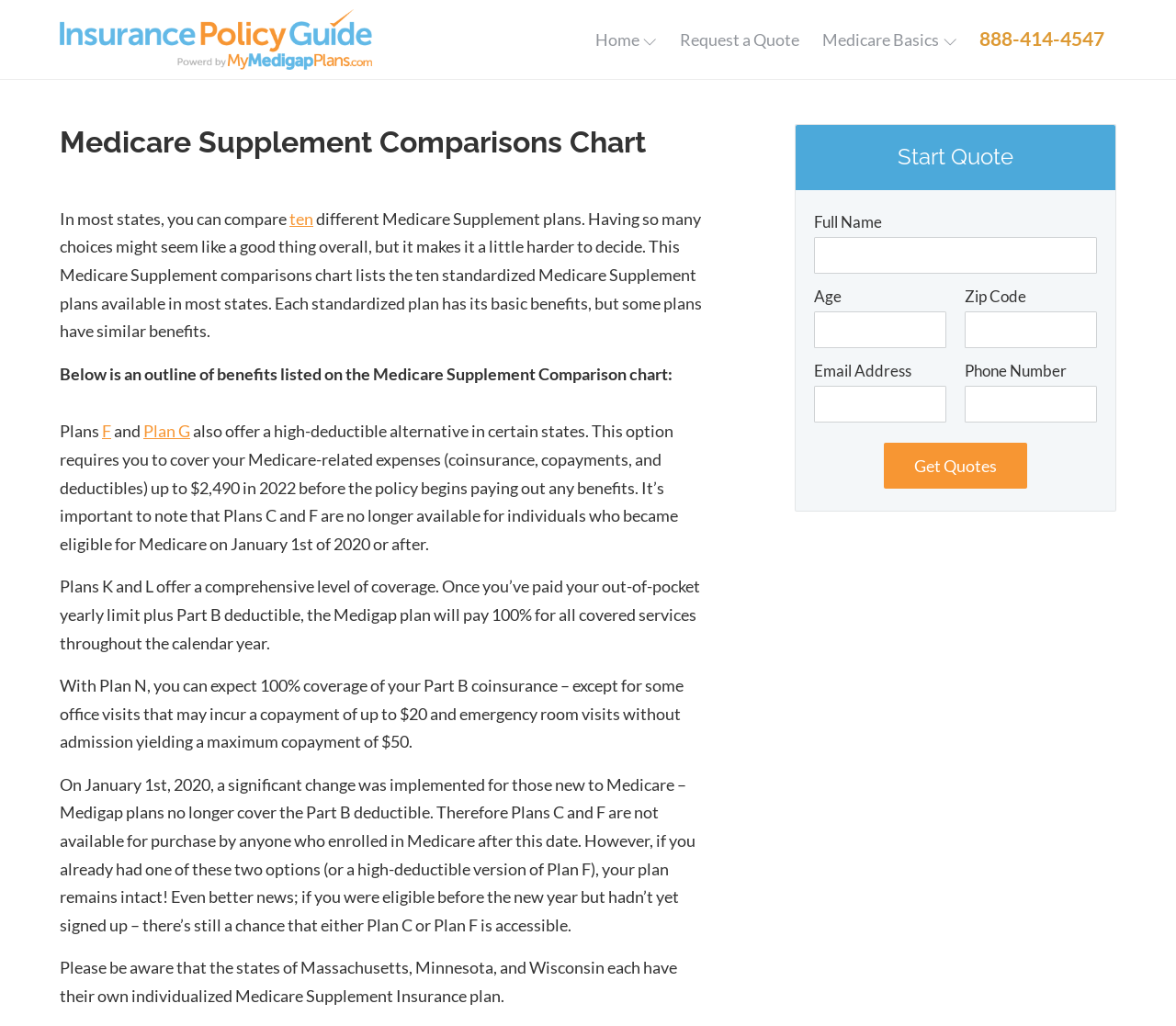Please determine the bounding box of the UI element that matches this description: Home. The coordinates should be given as (top-left x, top-left y, bottom-right x, bottom-right y), with all values between 0 and 1.

[0.496, 0.017, 0.568, 0.06]